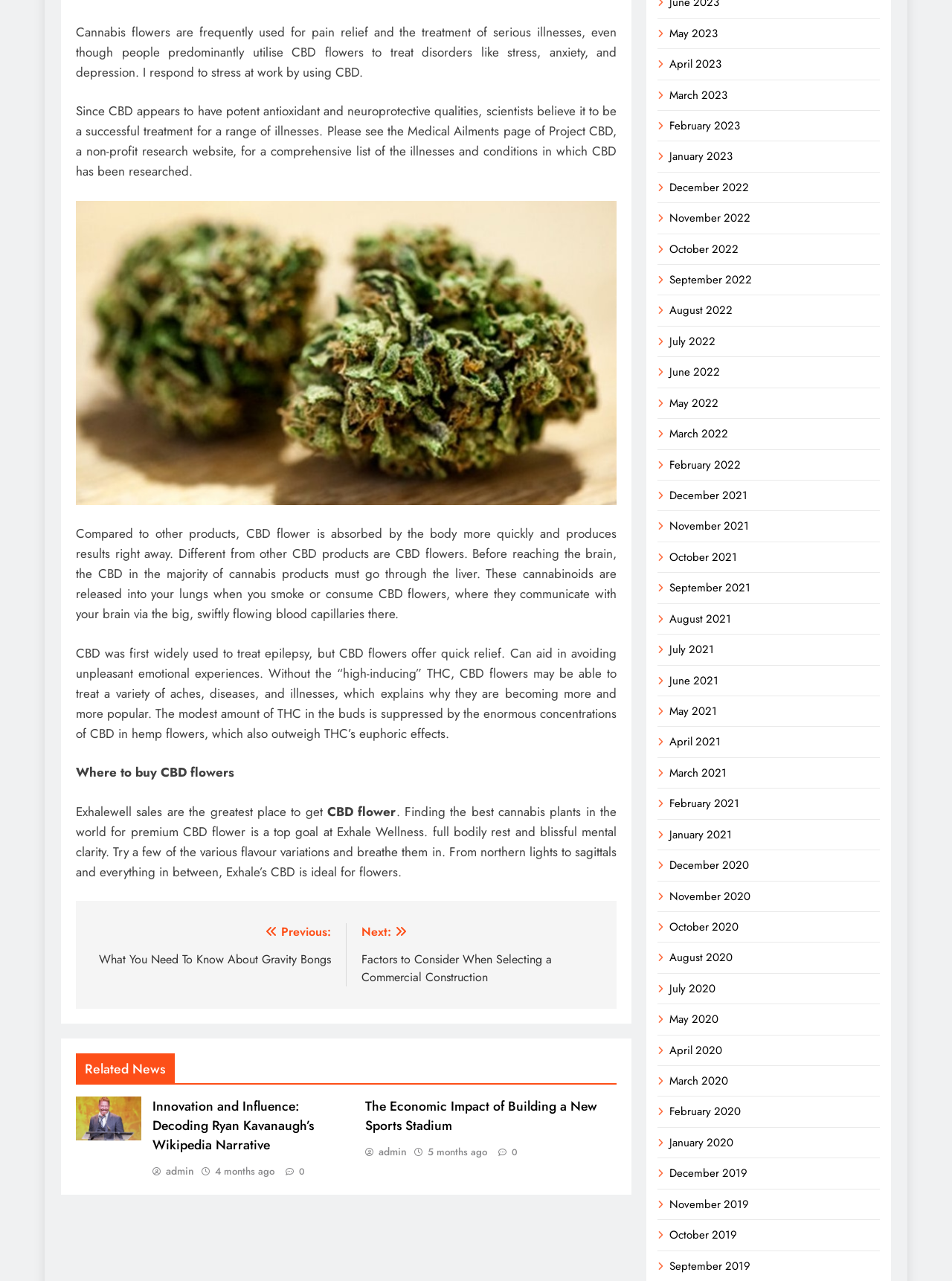Determine the coordinates of the bounding box for the clickable area needed to execute this instruction: "Read 'Innovation and Influence: Decoding Ryan Kavanaugh’s Wikipedia Narrative'".

[0.16, 0.856, 0.33, 0.901]